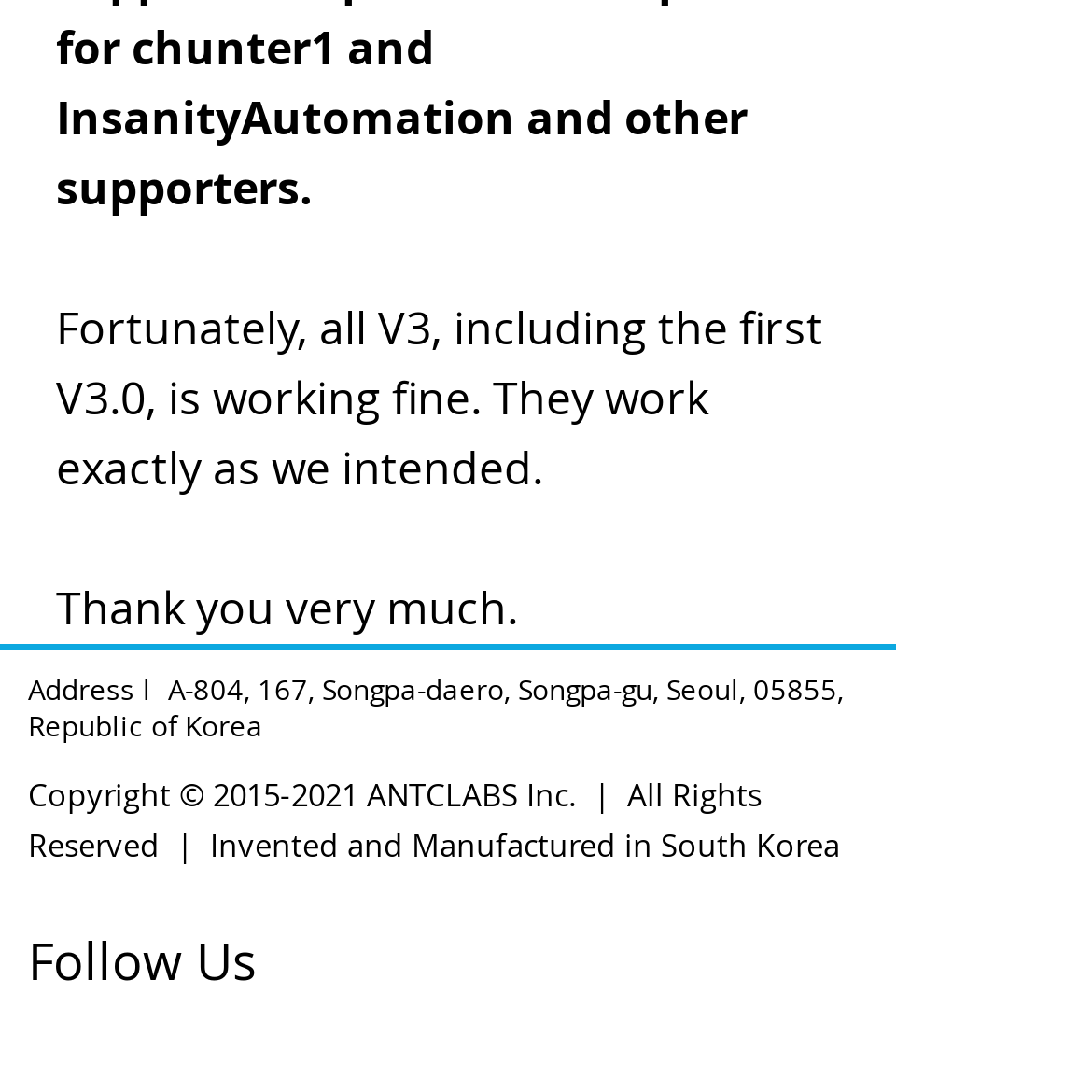Given the element description 2015-2021, identify the bounding box coordinates for the UI element on the webpage screenshot. The format should be (top-left x, top-left y, bottom-right x, bottom-right y), with values between 0 and 1.

[0.195, 0.708, 0.328, 0.746]